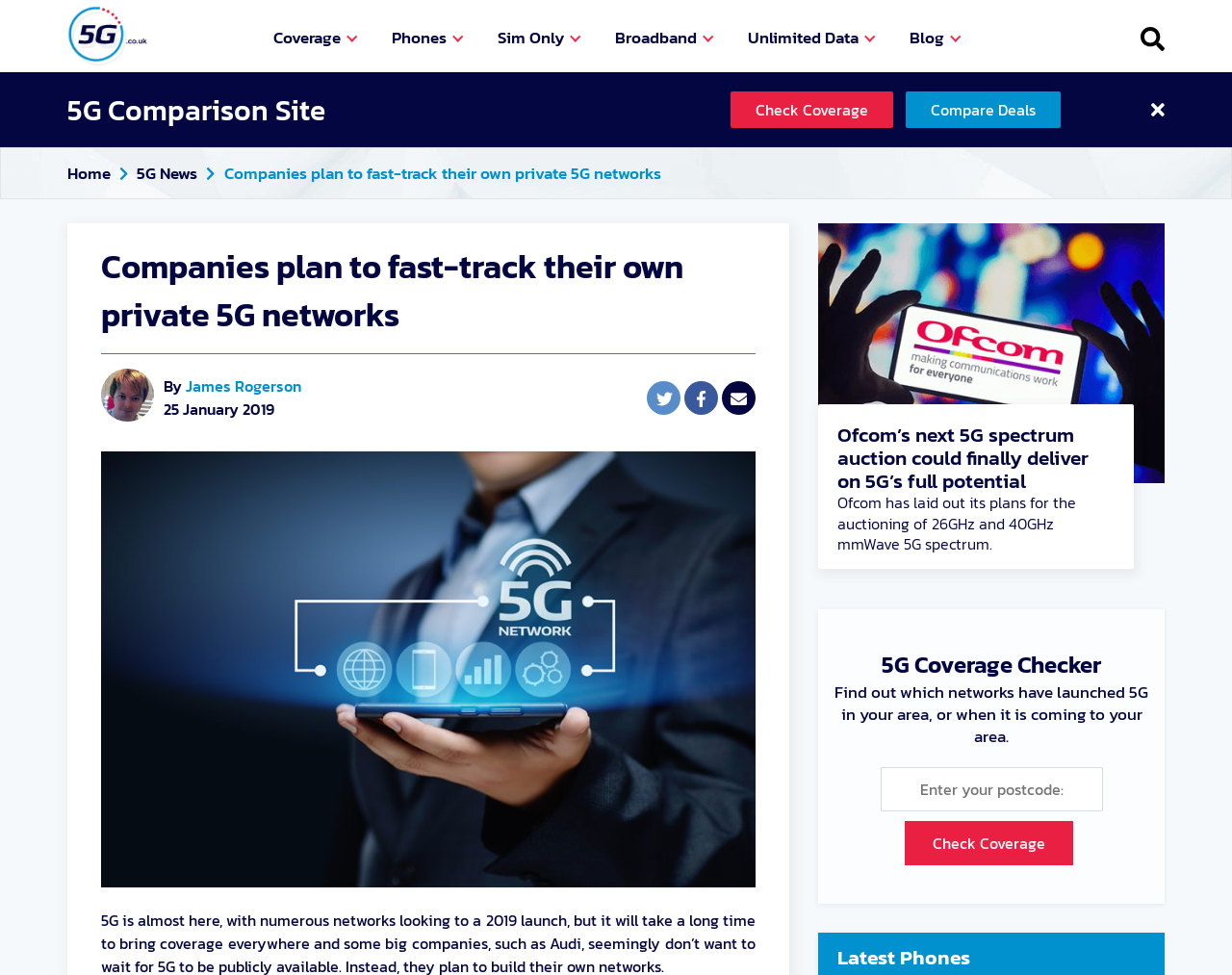Provide a one-word or one-phrase answer to the question:
What is the purpose of the links '5G News' and 'Blog'?

To access news and blog articles